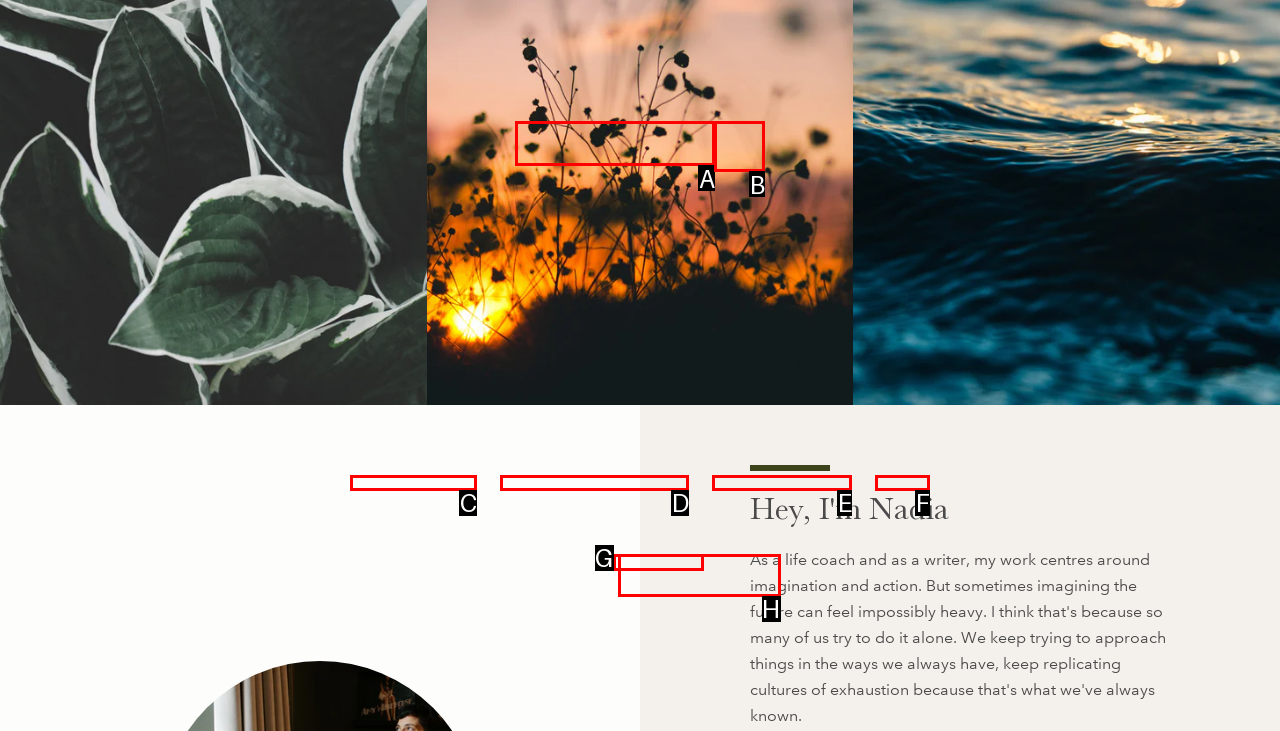From the provided options, which letter corresponds to the element described as: about coaching
Answer with the letter only.

C